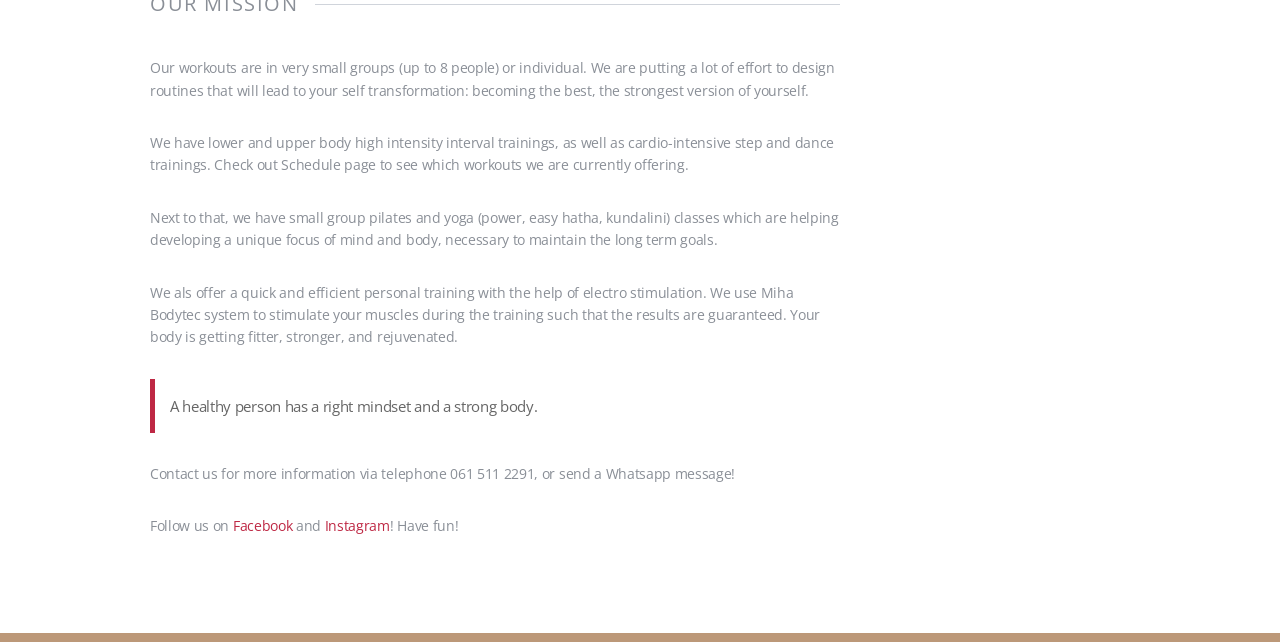Predict the bounding box of the UI element that fits this description: "Facebook".

[0.182, 0.804, 0.228, 0.834]